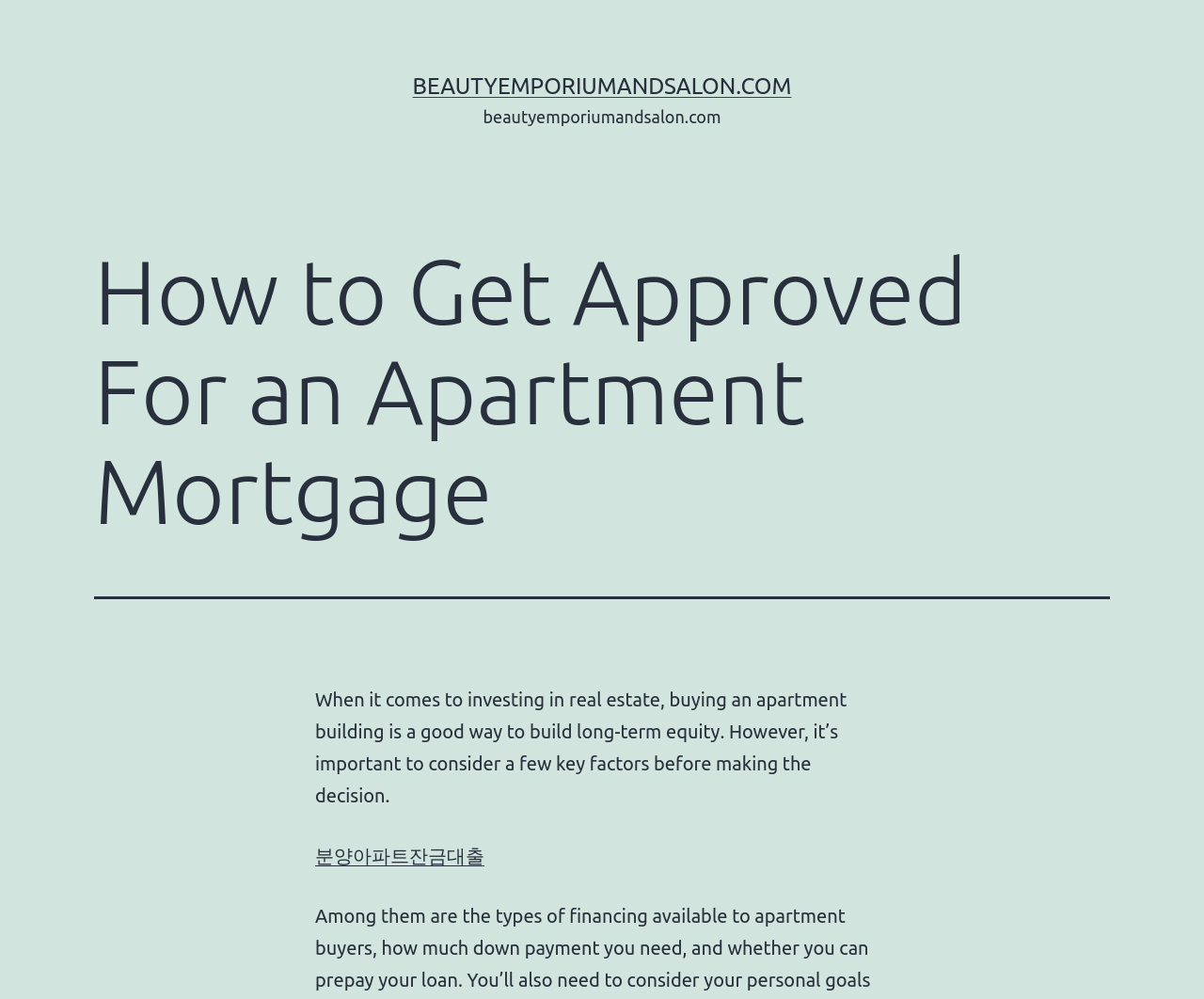Using the description: "beautyemporiumandsalon.com", determine the UI element's bounding box coordinates. Ensure the coordinates are in the format of four float numbers between 0 and 1, i.e., [left, top, right, bottom].

[0.343, 0.073, 0.657, 0.099]